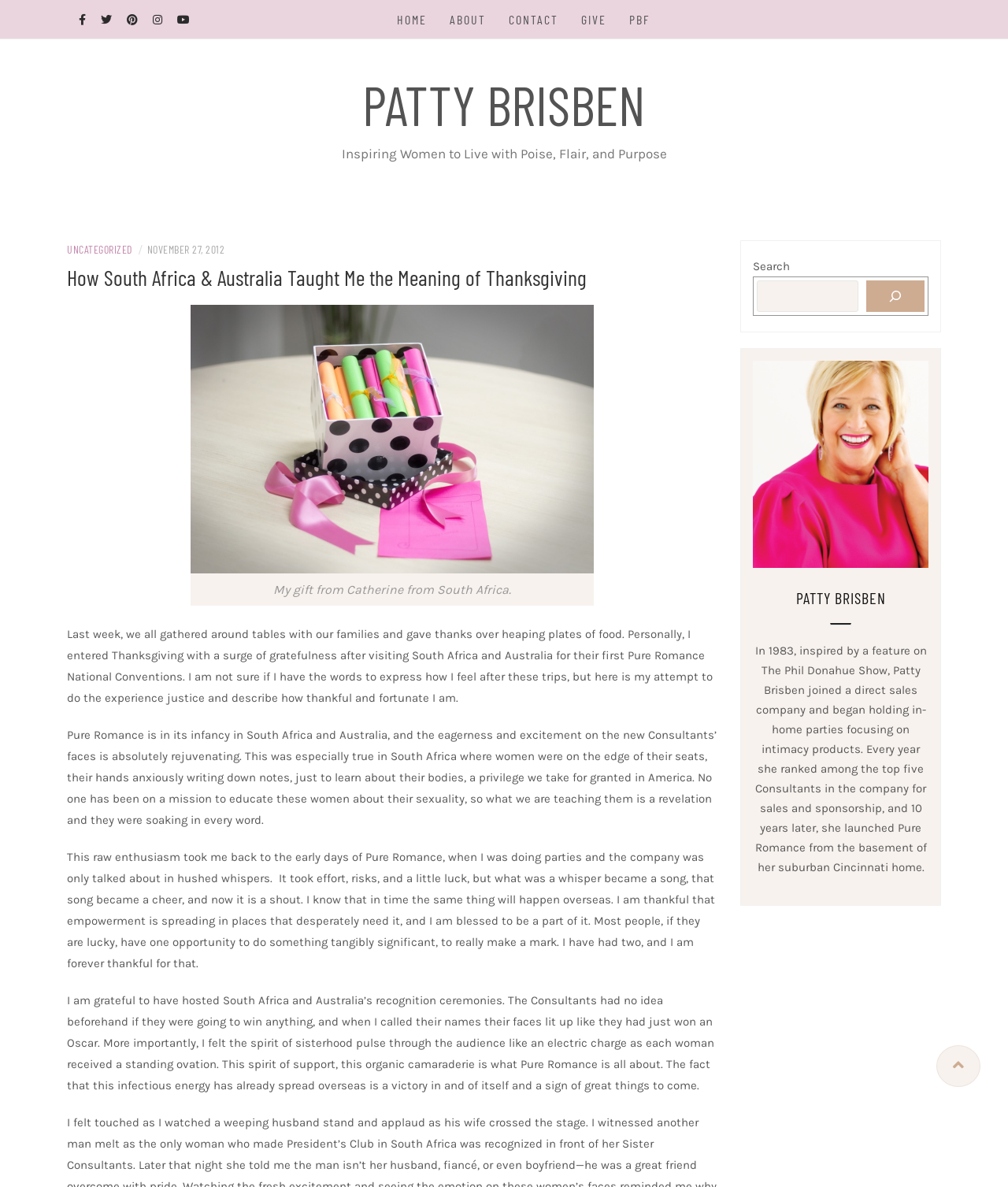Determine the coordinates of the bounding box that should be clicked to complete the instruction: "Click on the 'HOME' link". The coordinates should be represented by four float numbers between 0 and 1: [left, top, right, bottom].

[0.394, 0.0, 0.424, 0.033]